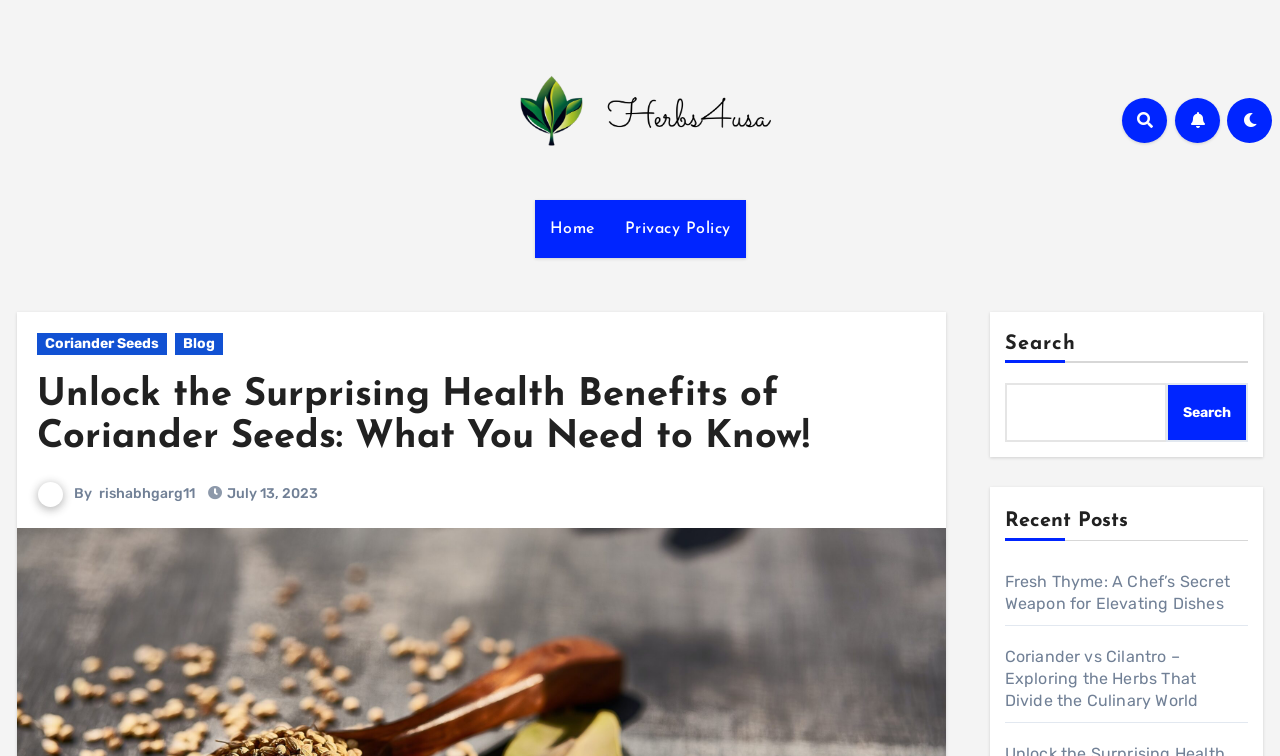Identify the bounding box coordinates of the section to be clicked to complete the task described by the following instruction: "read article about coriander seeds". The coordinates should be four float numbers between 0 and 1, formatted as [left, top, right, bottom].

[0.029, 0.498, 0.633, 0.605]